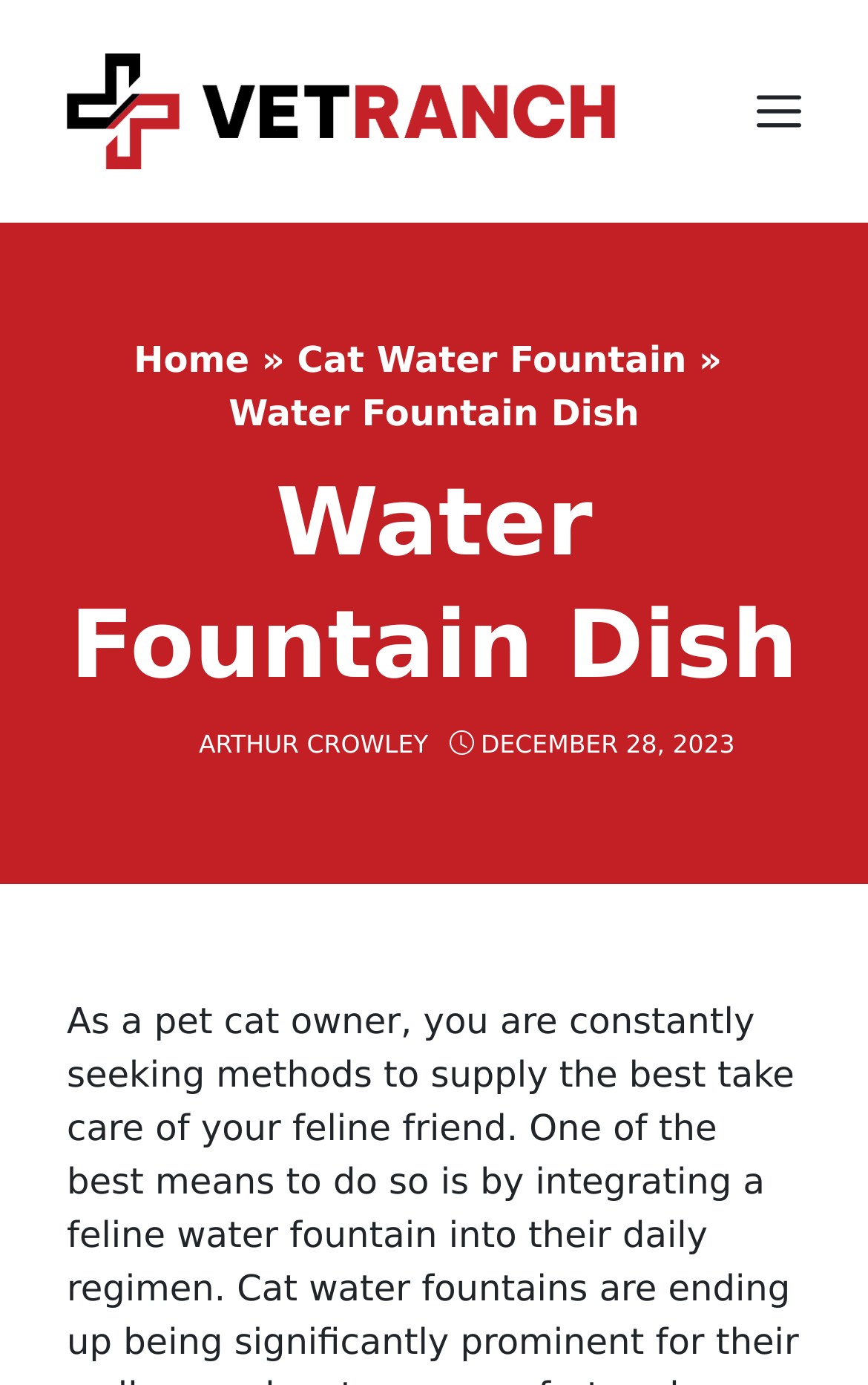Who is the author of the article?
Using the image, respond with a single word or phrase.

ARTHUR CROWLEY